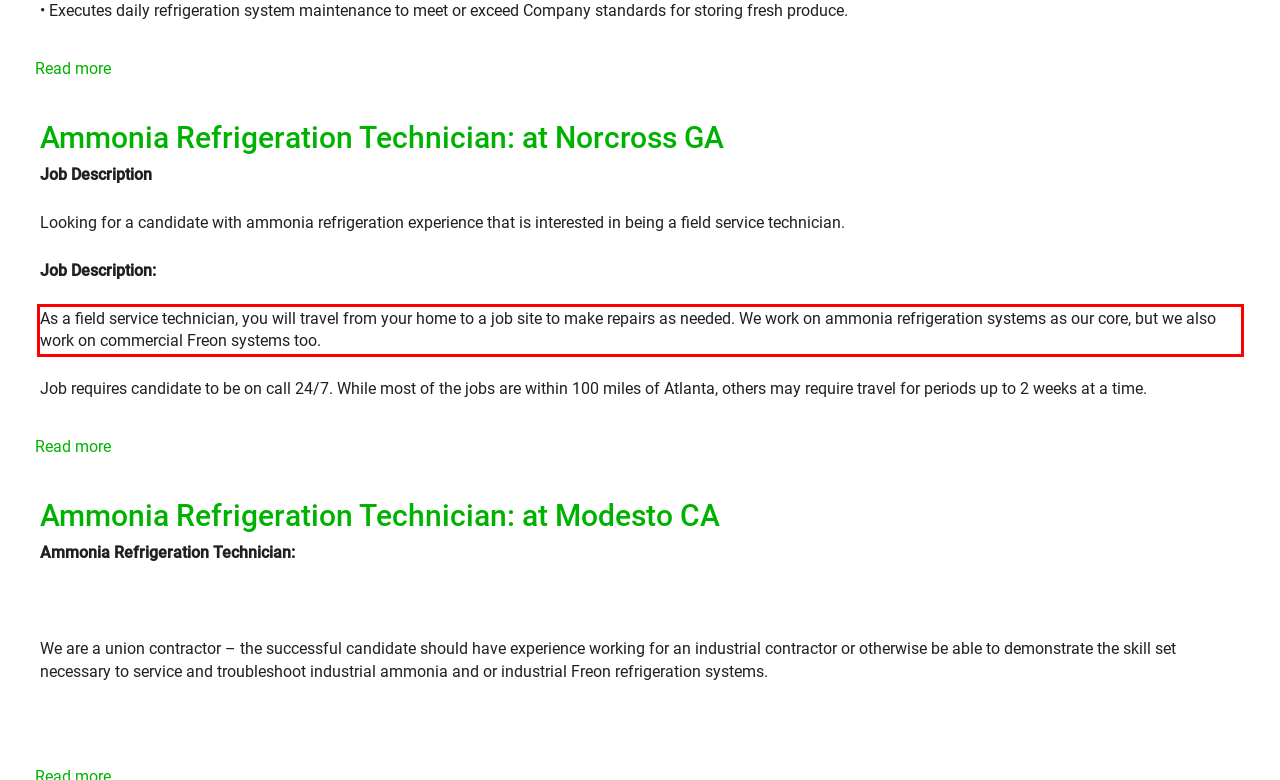Given a screenshot of a webpage with a red bounding box, please identify and retrieve the text inside the red rectangle.

As a field service technician, you will travel from your home to a job site to make repairs as needed. We work on ammonia refrigeration systems as our core, but we also work on commercial Freon systems too.